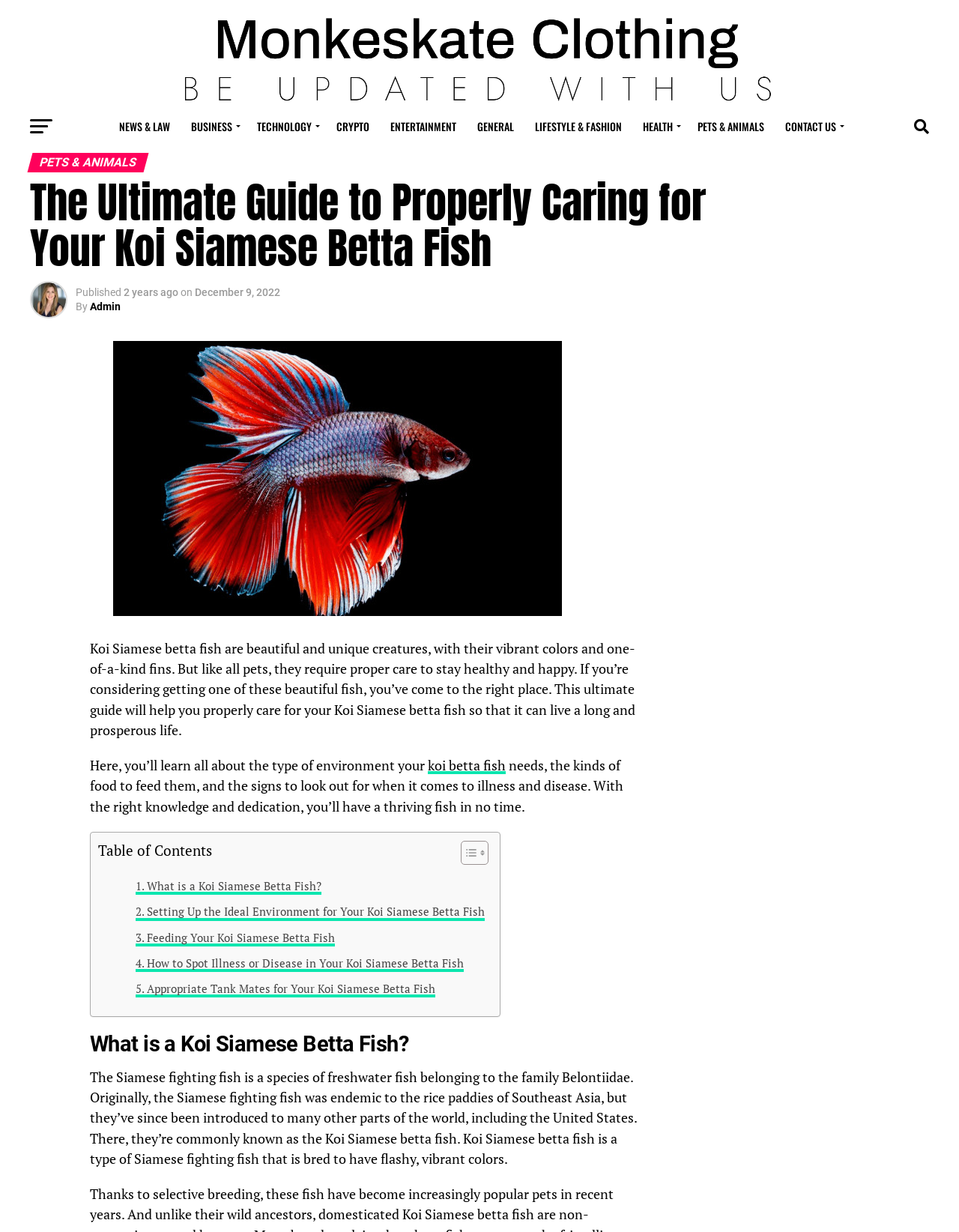What is the purpose of this ultimate guide?
Refer to the image and provide a concise answer in one word or phrase.

To help care for Koi Siamese betta fish